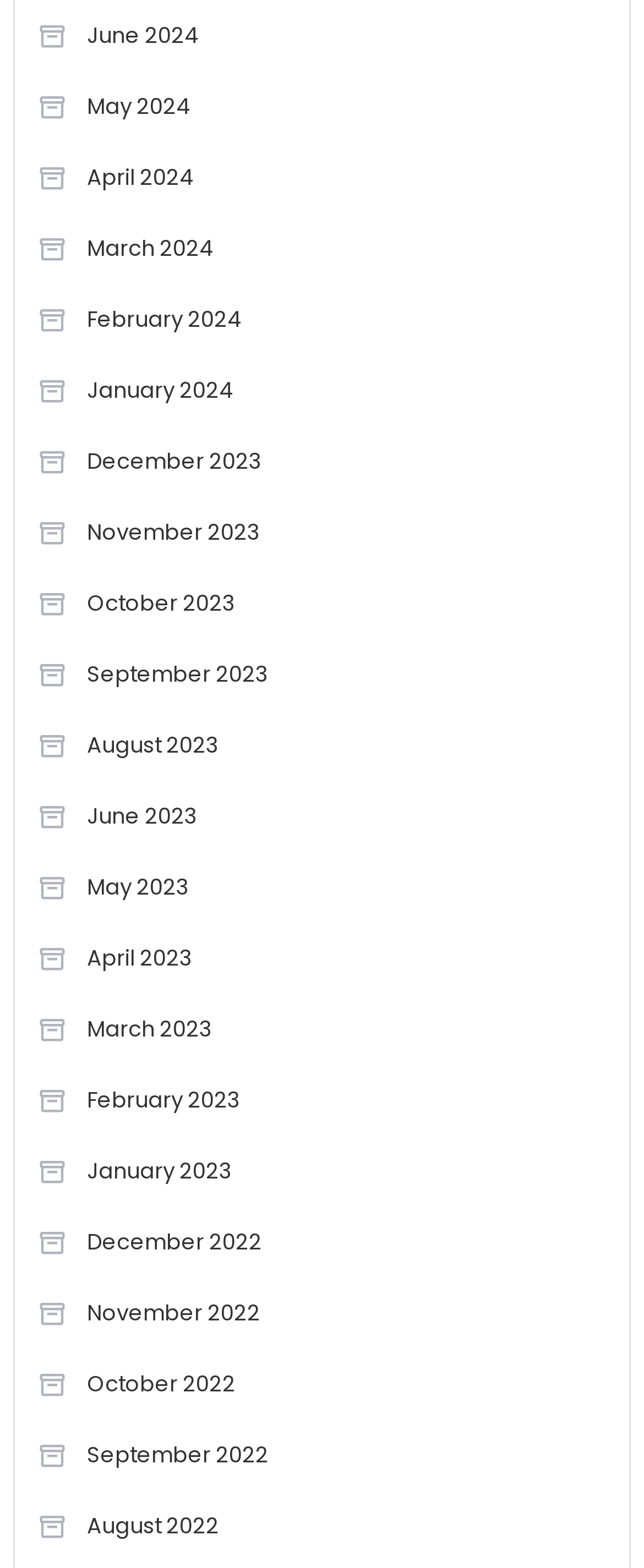Indicate the bounding box coordinates of the element that must be clicked to execute the instruction: "View June 2024". The coordinates should be given as four float numbers between 0 and 1, i.e., [left, top, right, bottom].

[0.058, 0.006, 0.31, 0.039]